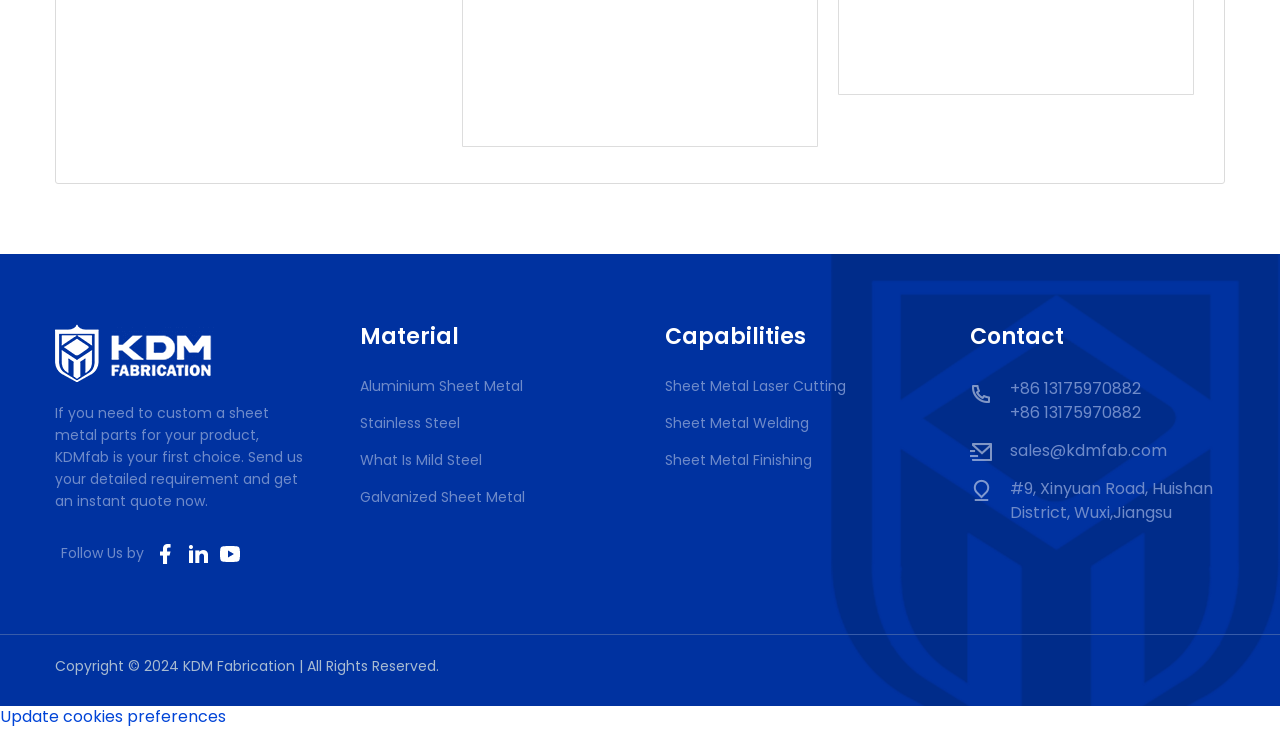Please find the bounding box coordinates of the element that must be clicked to perform the given instruction: "Follow KDMfab on Facebook". The coordinates should be four float numbers from 0 to 1, i.e., [left, top, right, bottom].

[0.122, 0.744, 0.138, 0.774]